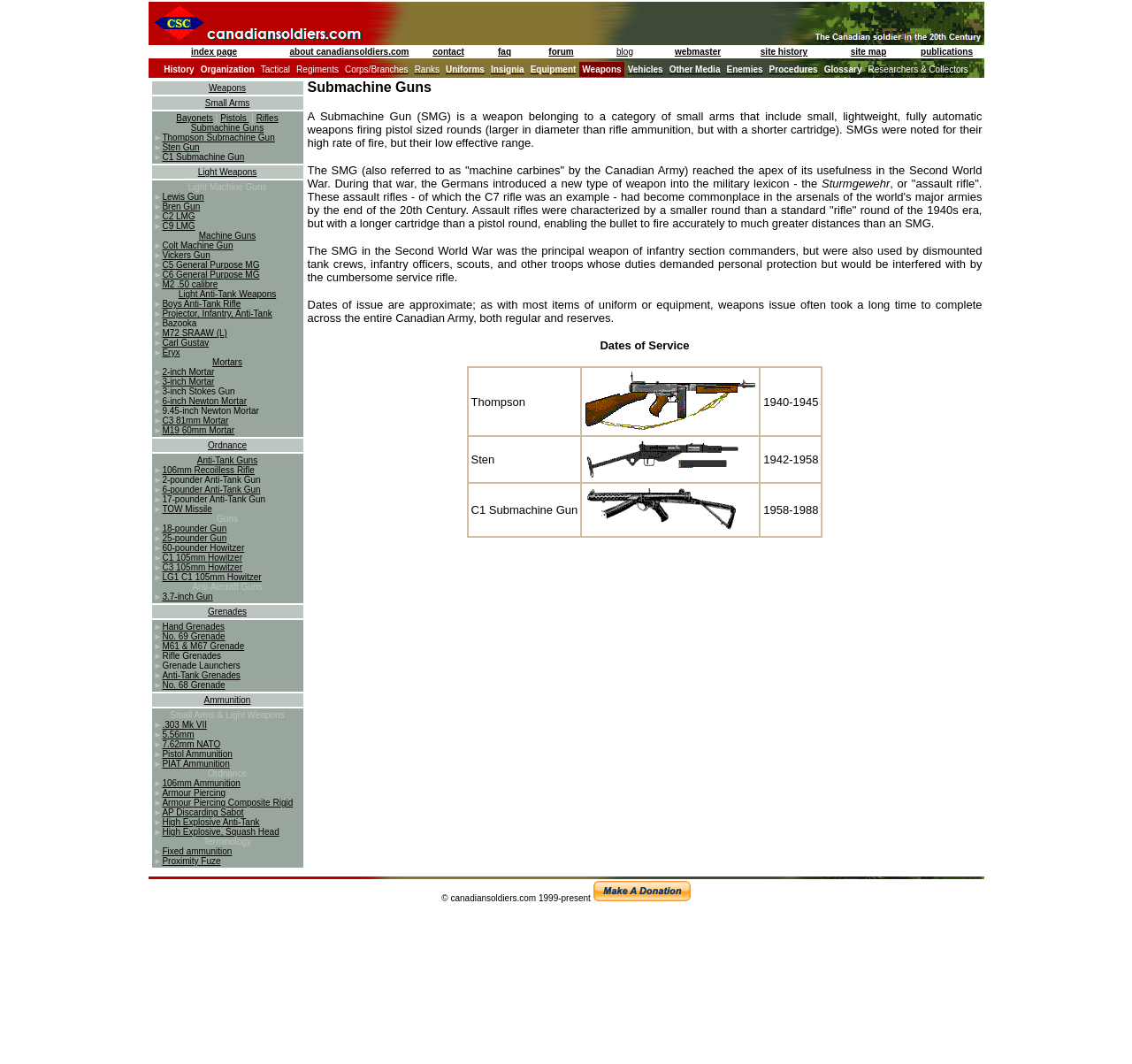Could you indicate the bounding box coordinates of the region to click in order to complete this instruction: "visit about canadiansoldiers.com".

[0.249, 0.043, 0.368, 0.054]